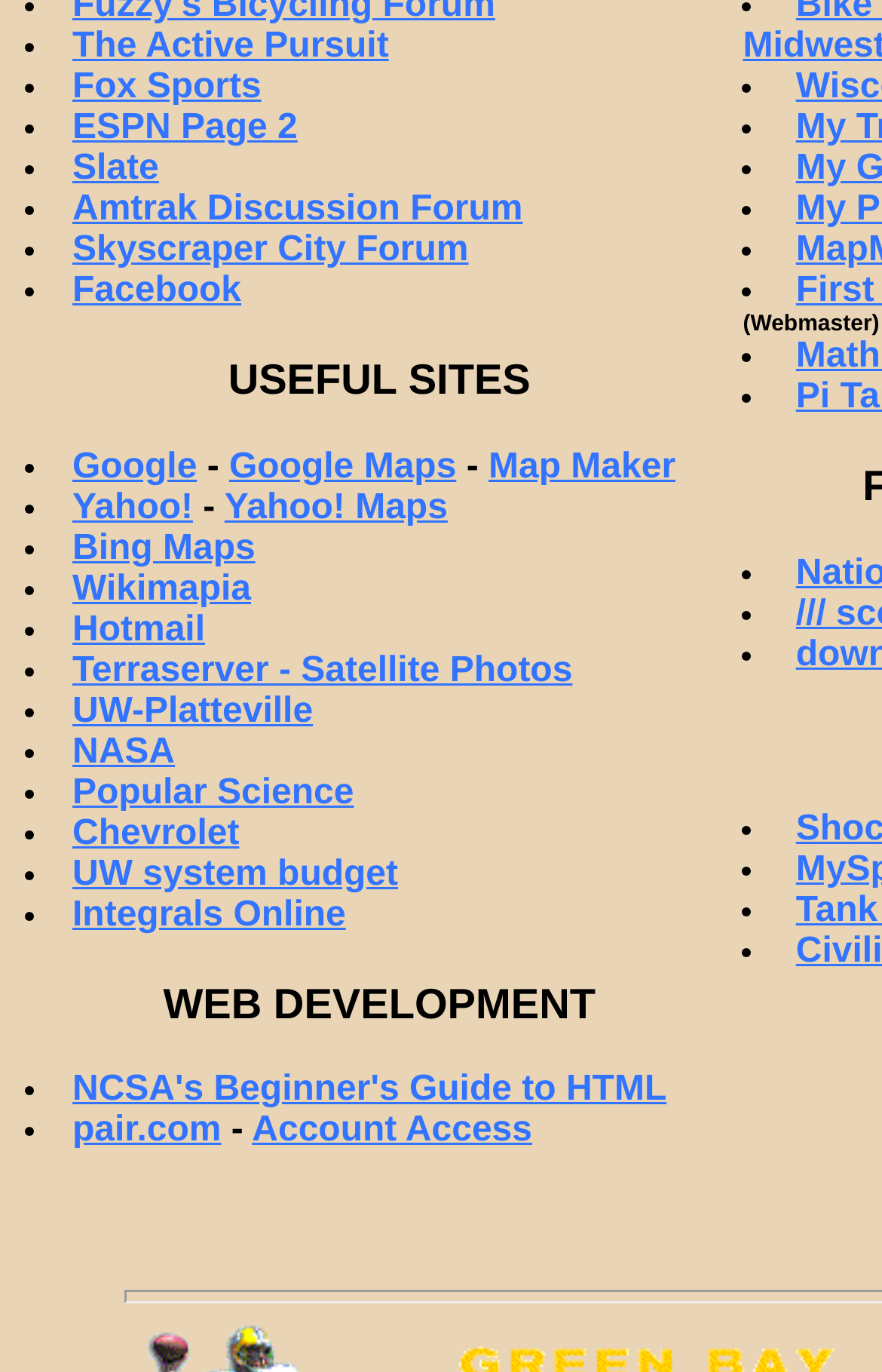Given the webpage screenshot and the description, determine the bounding box coordinates (top-left x, top-left y, bottom-right x, bottom-right y) that define the location of the UI element matching this description: Terraserver - Satellite Photos

[0.082, 0.475, 0.649, 0.503]